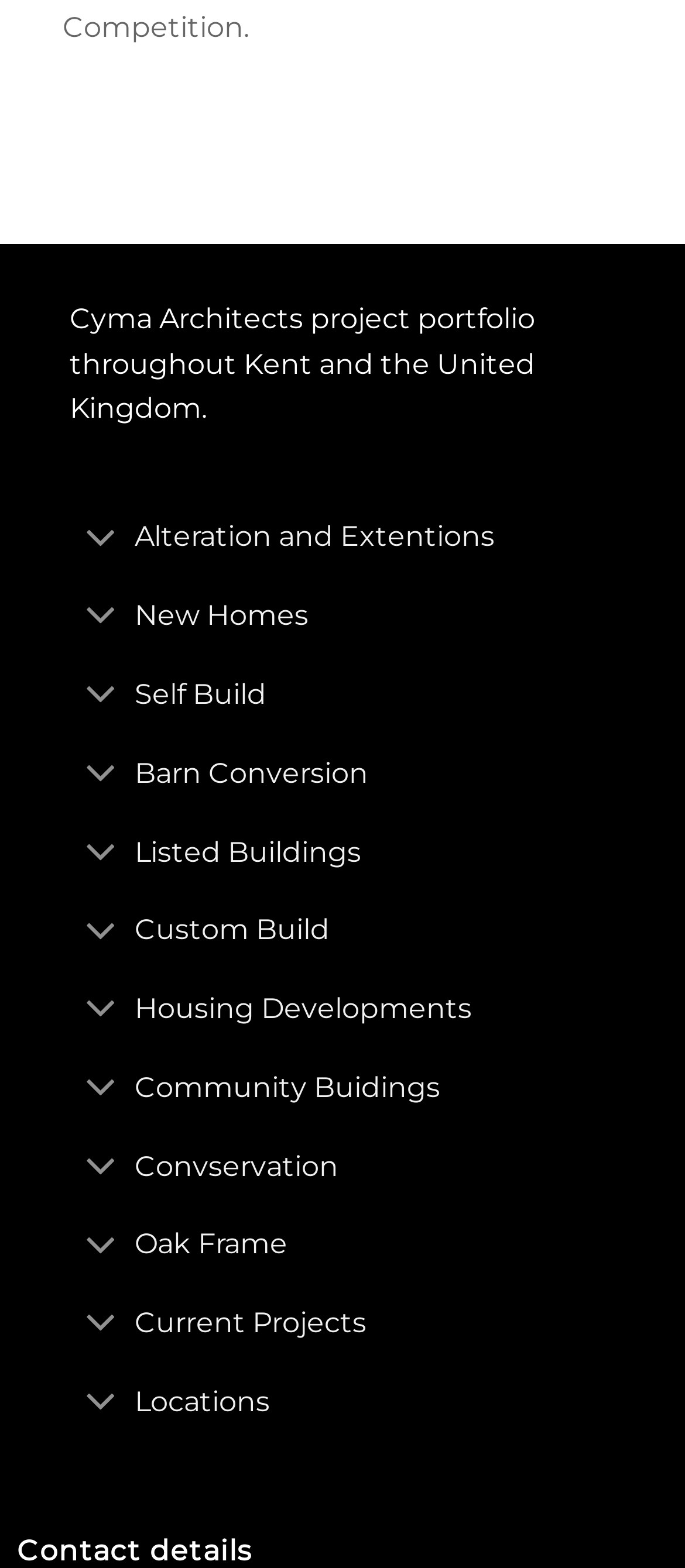Give a concise answer using only one word or phrase for this question:
Is the webpage related to architecture or construction?

Yes